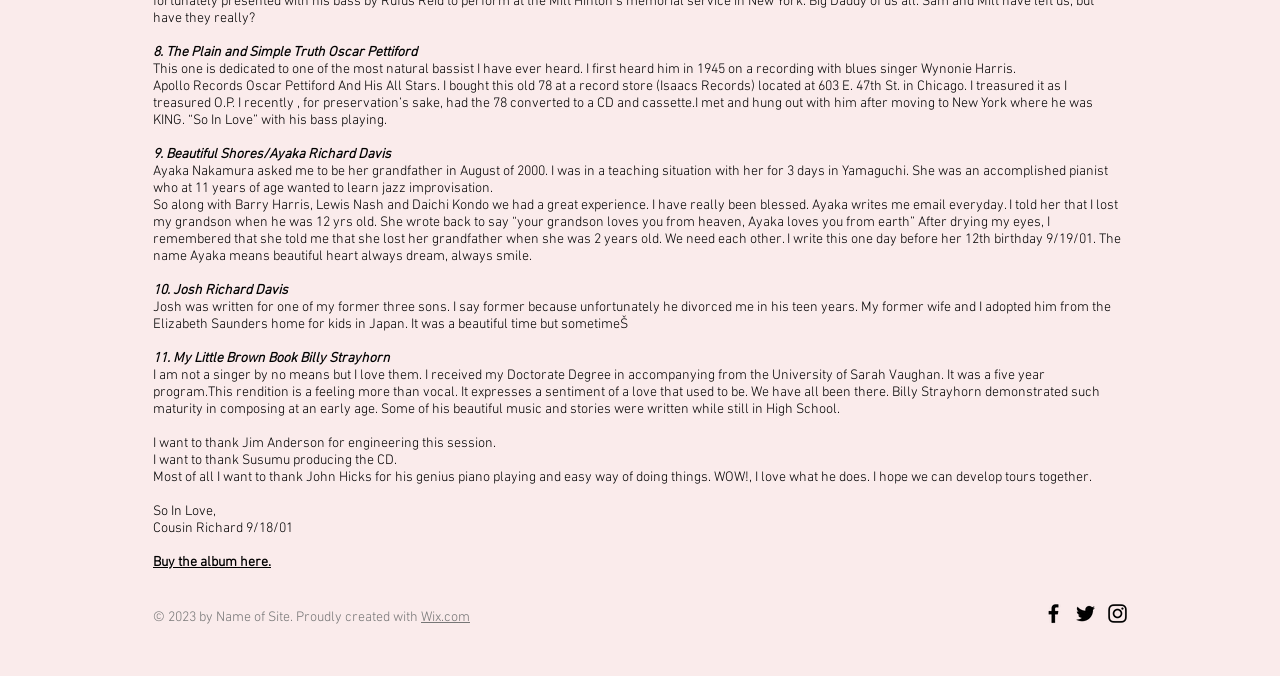What is the name of the pianist who accompanied the author?
From the details in the image, answer the question comprehensively.

The text mentions 'I want to thank John Hicks for his genius piano playing and easy way of doing things' which indicates that John Hicks is the pianist who accompanied the author.